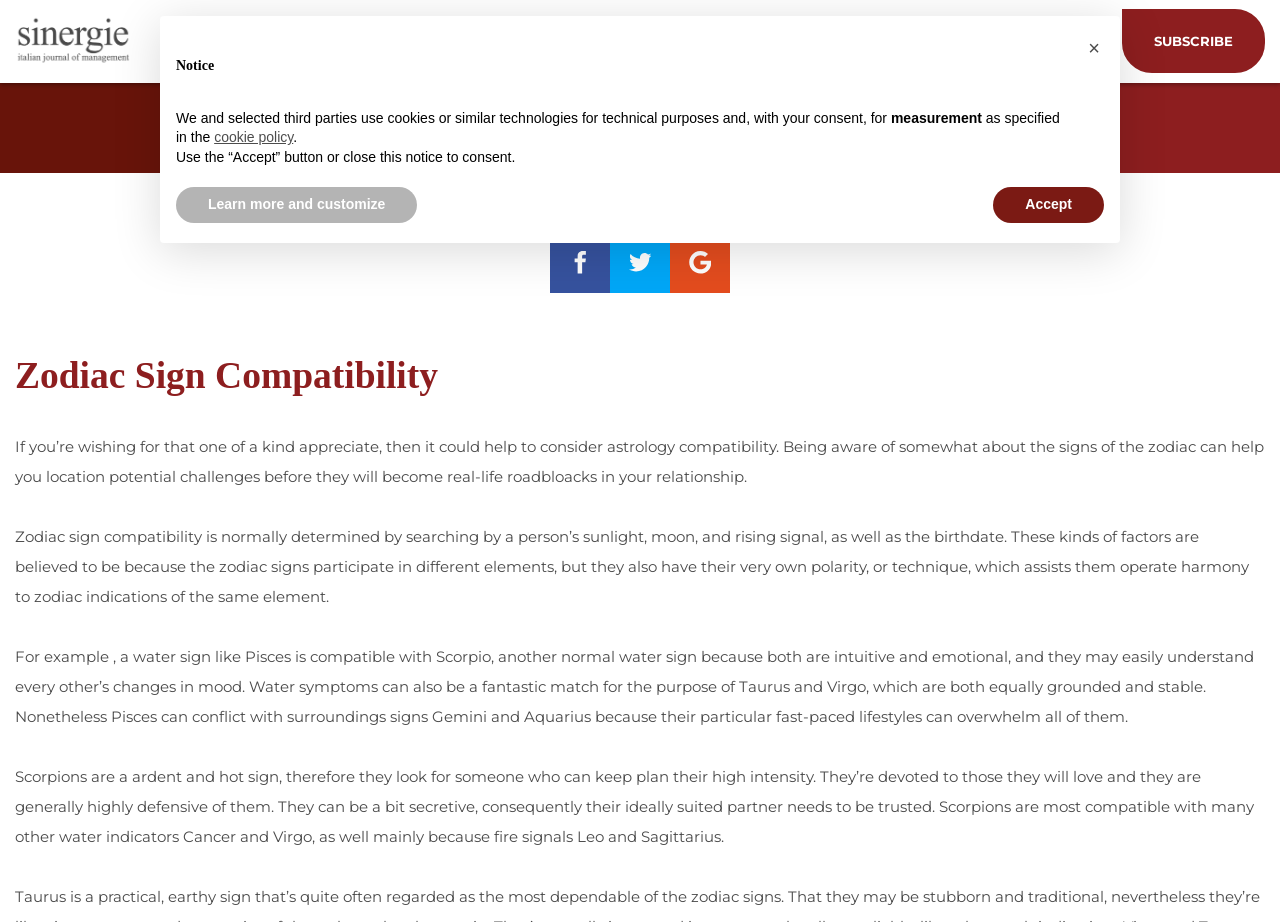Craft a detailed narrative of the webpage's structure and content.

The webpage is about Zodiac Sign Compatibility, with the title "Zodiac Sign Compatibility – Sinergie" at the top. Below the title, there is a logo image of "Sinergie" on the left, accompanied by a link to "Sinergie" on the right. 

The top navigation bar has several links, including "Home", "Journal", "Conference", "Past events", and "News", arranged from left to right. 

Below the navigation bar, there are three columns of links. The left column has links related to the journal, such as "Current Issue and Archive", "Call for papers", and "Aims and scope". The middle column has links related to author guidelines, governance, and peer review procedures. The right column has links related to subscription, publishing ethics, and early cite.

Further down, there is a section about Zodiac Sign Compatibility, with a heading "Zodiac Sign Compatibility" and three paragraphs of text explaining how astrology compatibility works and how different zodiac signs interact with each other. 

On the right side of the page, there is a section with three small images, but their contents are not specified. 

At the bottom of the page, there is a notice about cookies, with a heading "Notice" and a paragraph of text explaining the use of cookies. There are also two buttons, "Learn more and customize" and "Accept", allowing users to customize or accept the cookie policy.